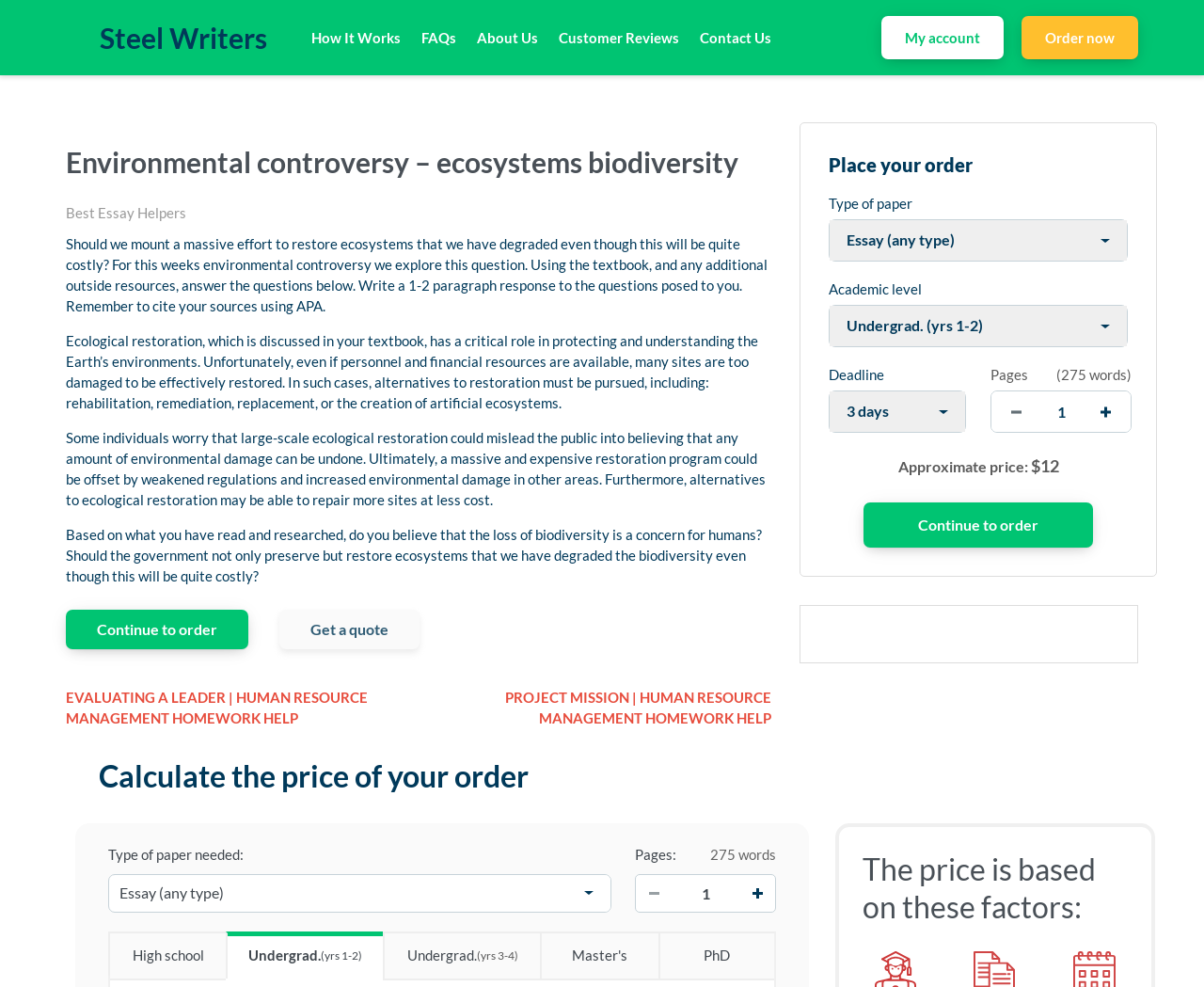Determine the bounding box coordinates for the clickable element required to fulfill the instruction: "Click on the 'Order now' link". Provide the coordinates as four float numbers between 0 and 1, i.e., [left, top, right, bottom].

[0.848, 0.016, 0.945, 0.06]